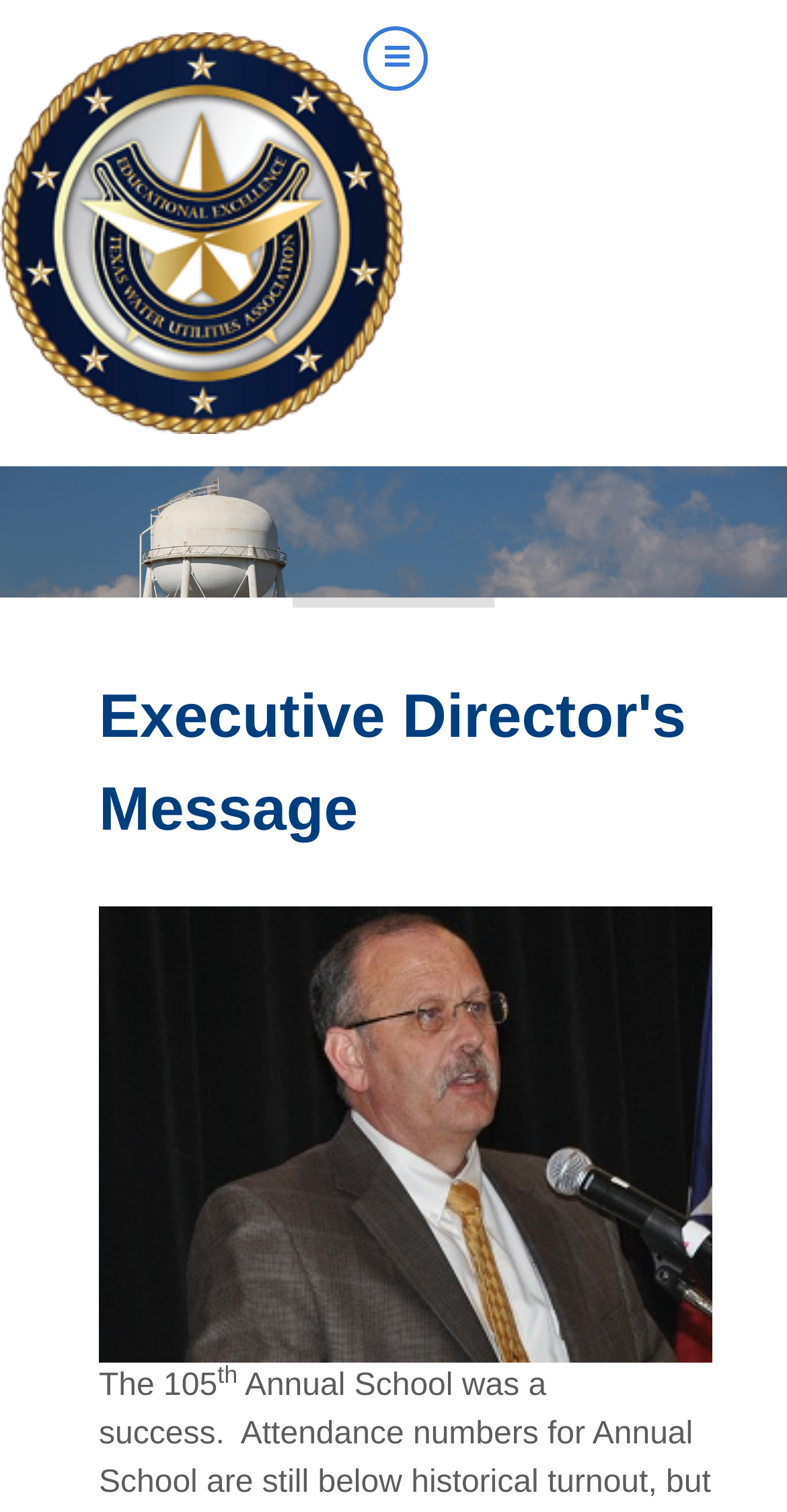Please give a concise answer to this question using a single word or phrase: 
What is the anniversary being celebrated?

105th